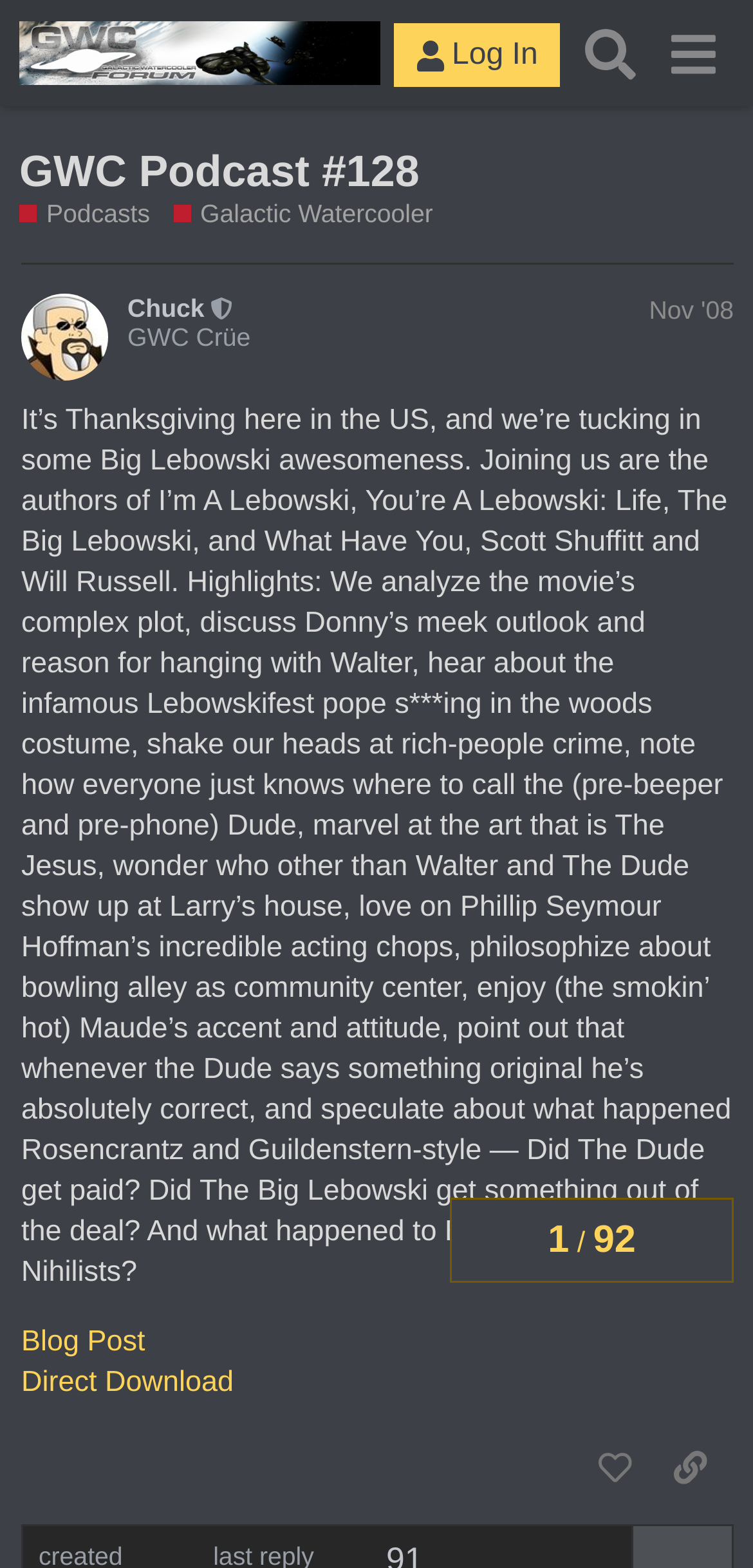Use a single word or phrase to respond to the question:
How many comments are there on this podcast?

92